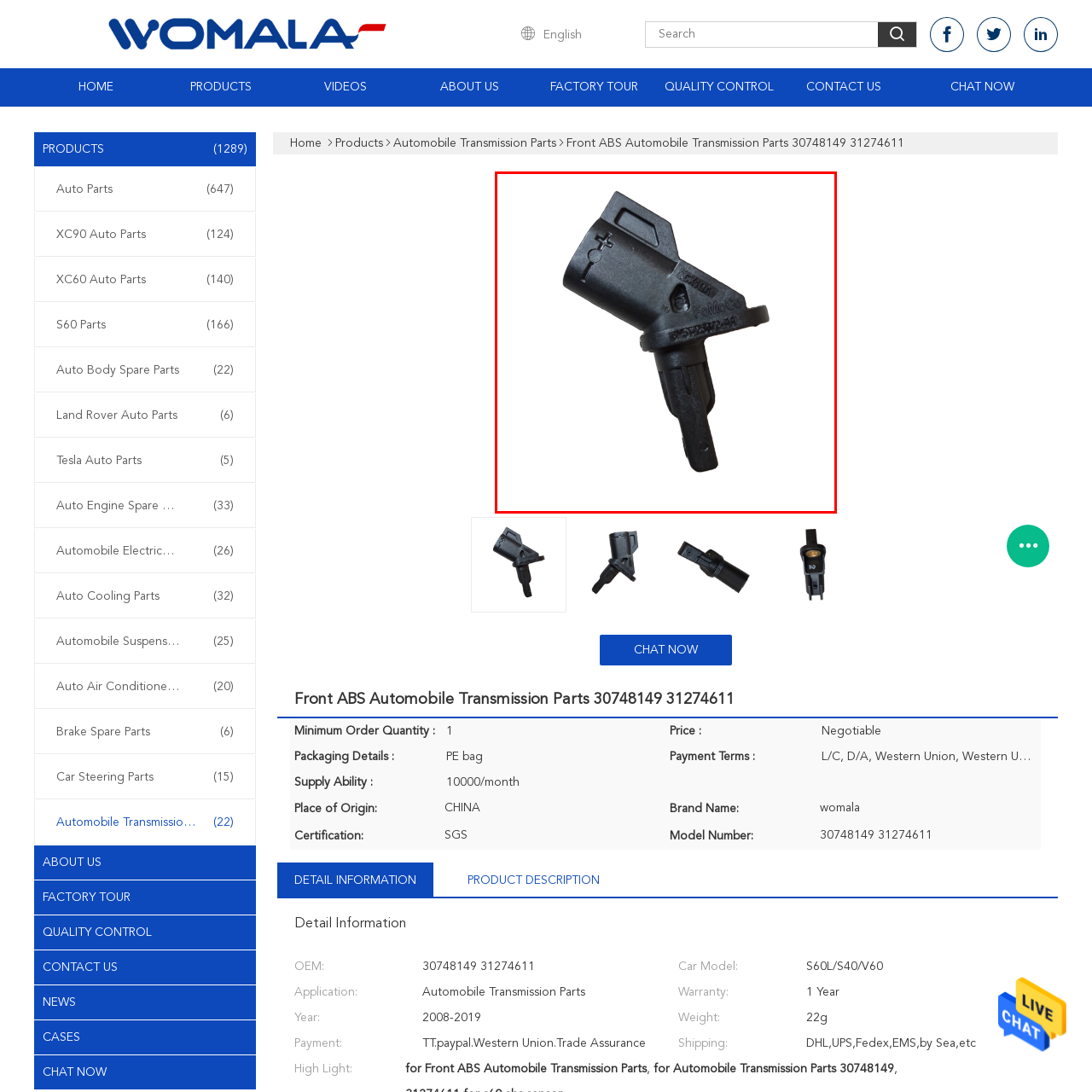What is the purpose of this part in a vehicle?
Focus on the red-bounded area of the image and reply with one word or a short phrase.

braking system